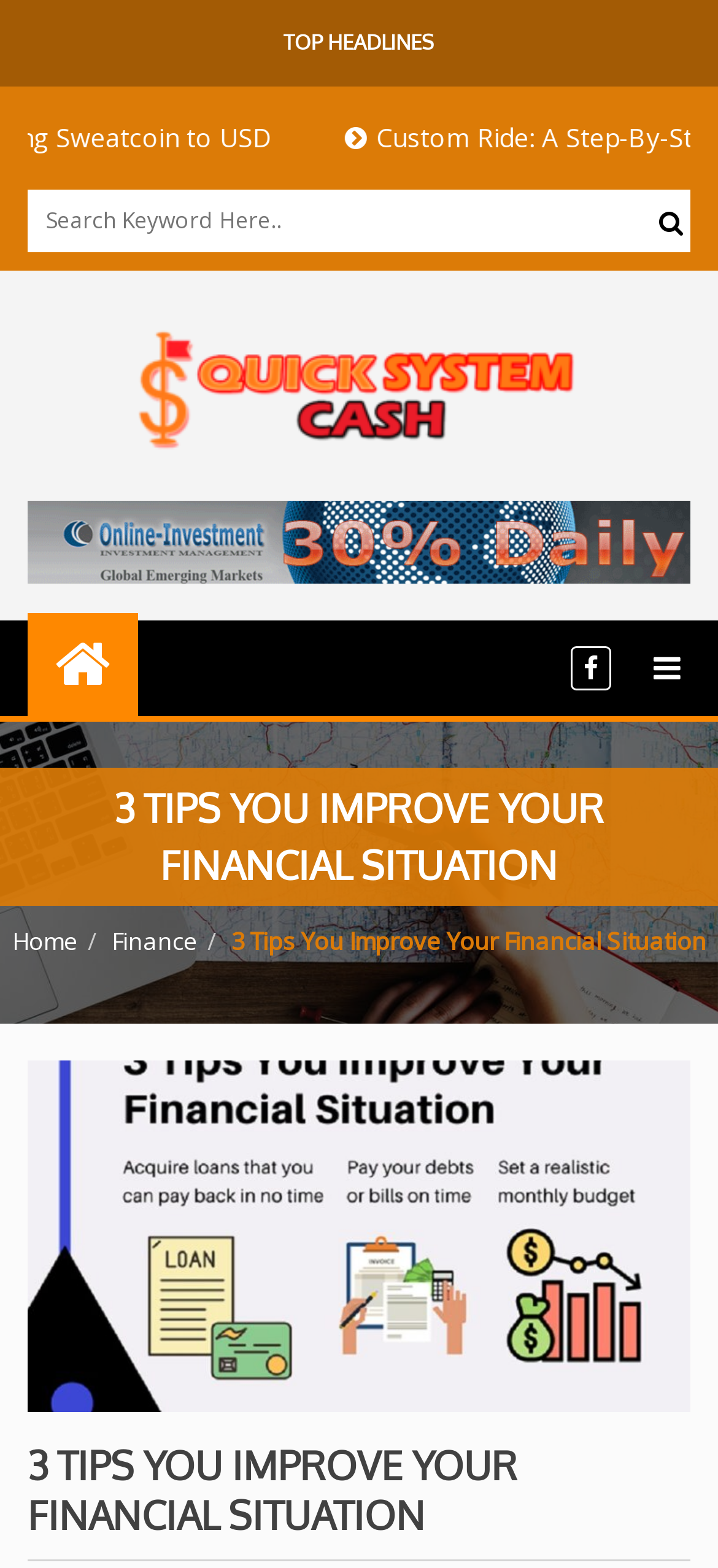Using the element description: "Home", determine the bounding box coordinates. The coordinates should be in the format [left, top, right, bottom], with values between 0 and 1.

[0.017, 0.589, 0.109, 0.61]